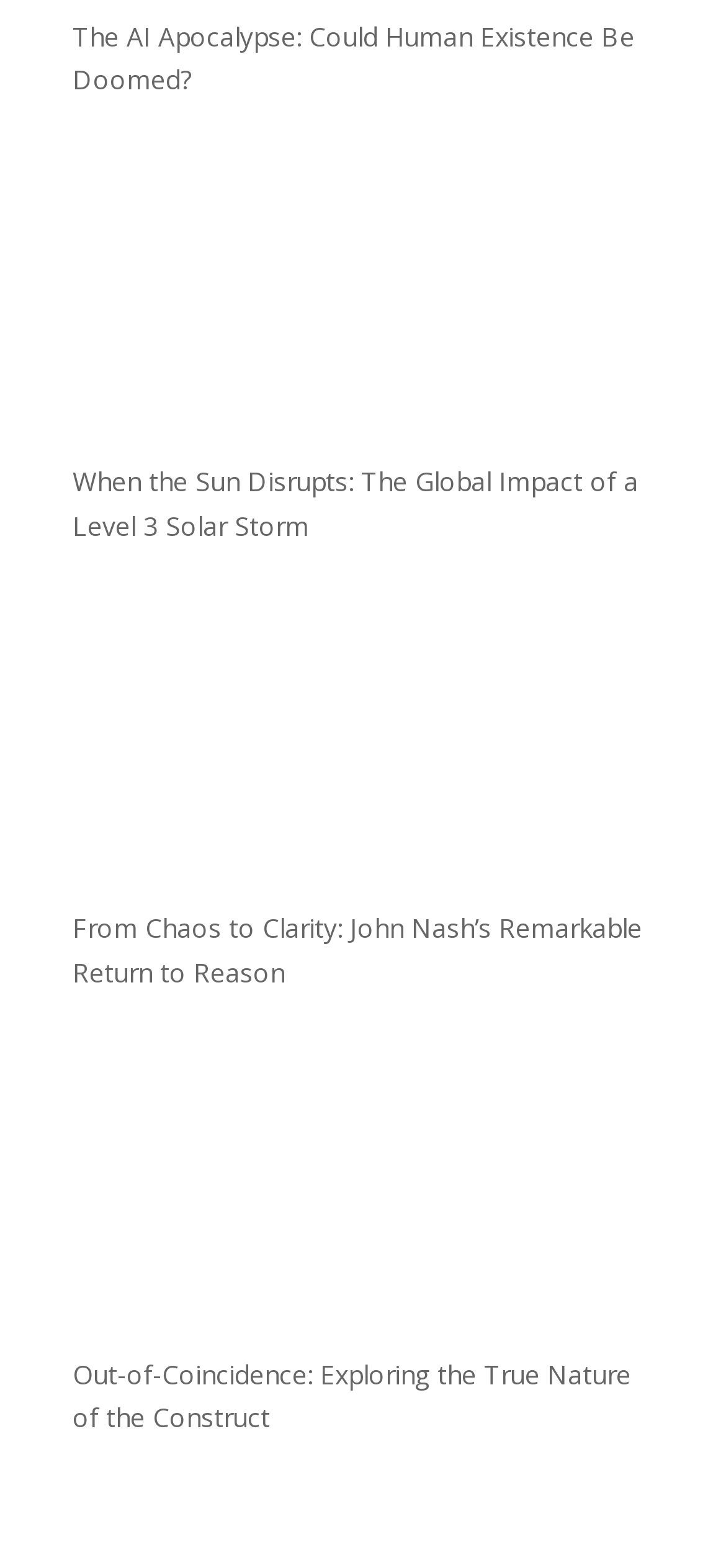Please provide a brief answer to the question using only one word or phrase: 
How many unique link titles are there?

3